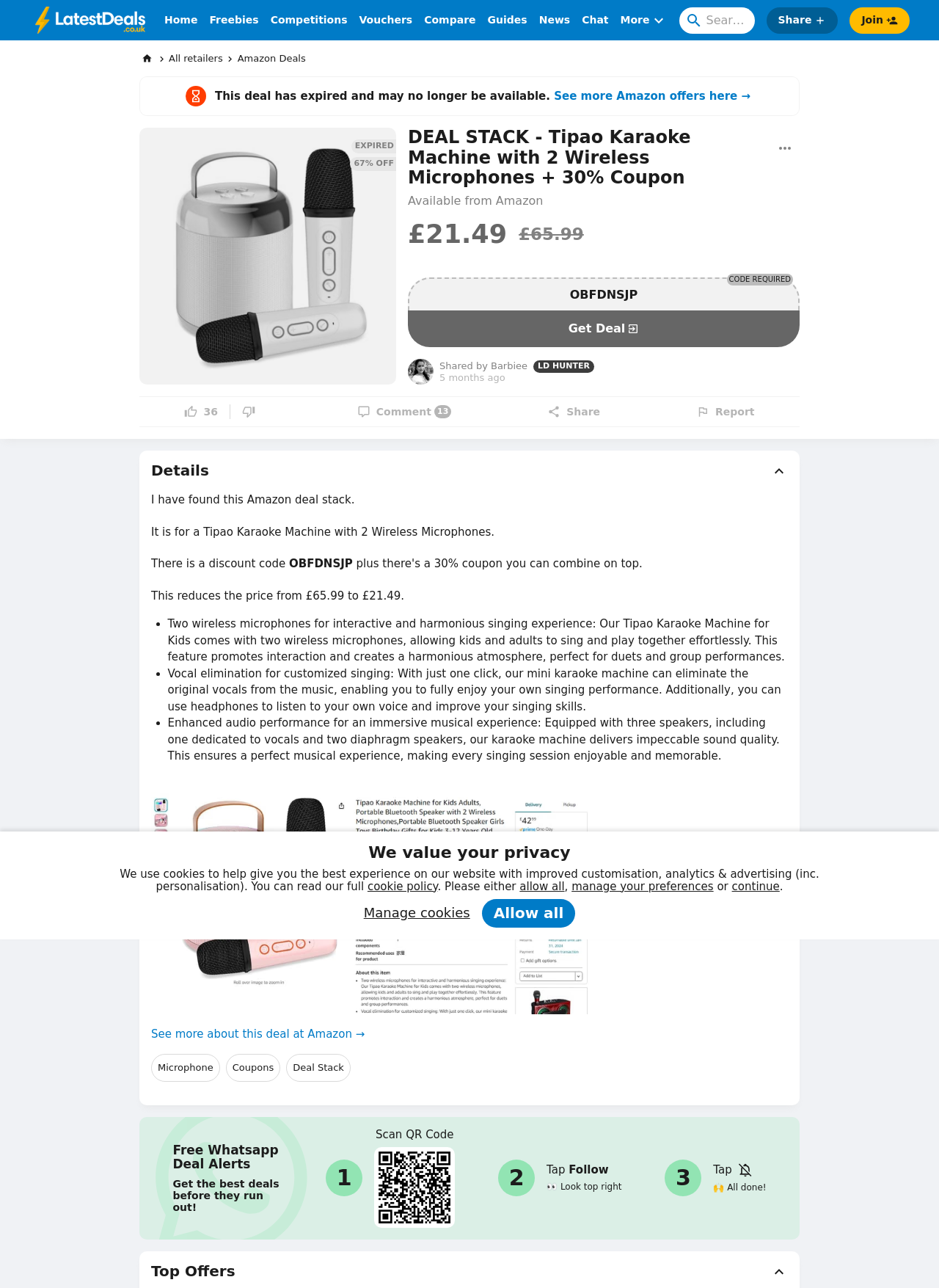Identify the bounding box for the UI element described as: "aria-label="Scroll back to top"". Ensure the coordinates are four float numbers between 0 and 1, formatted as [left, top, right, bottom].

[0.96, 0.7, 0.988, 0.72]